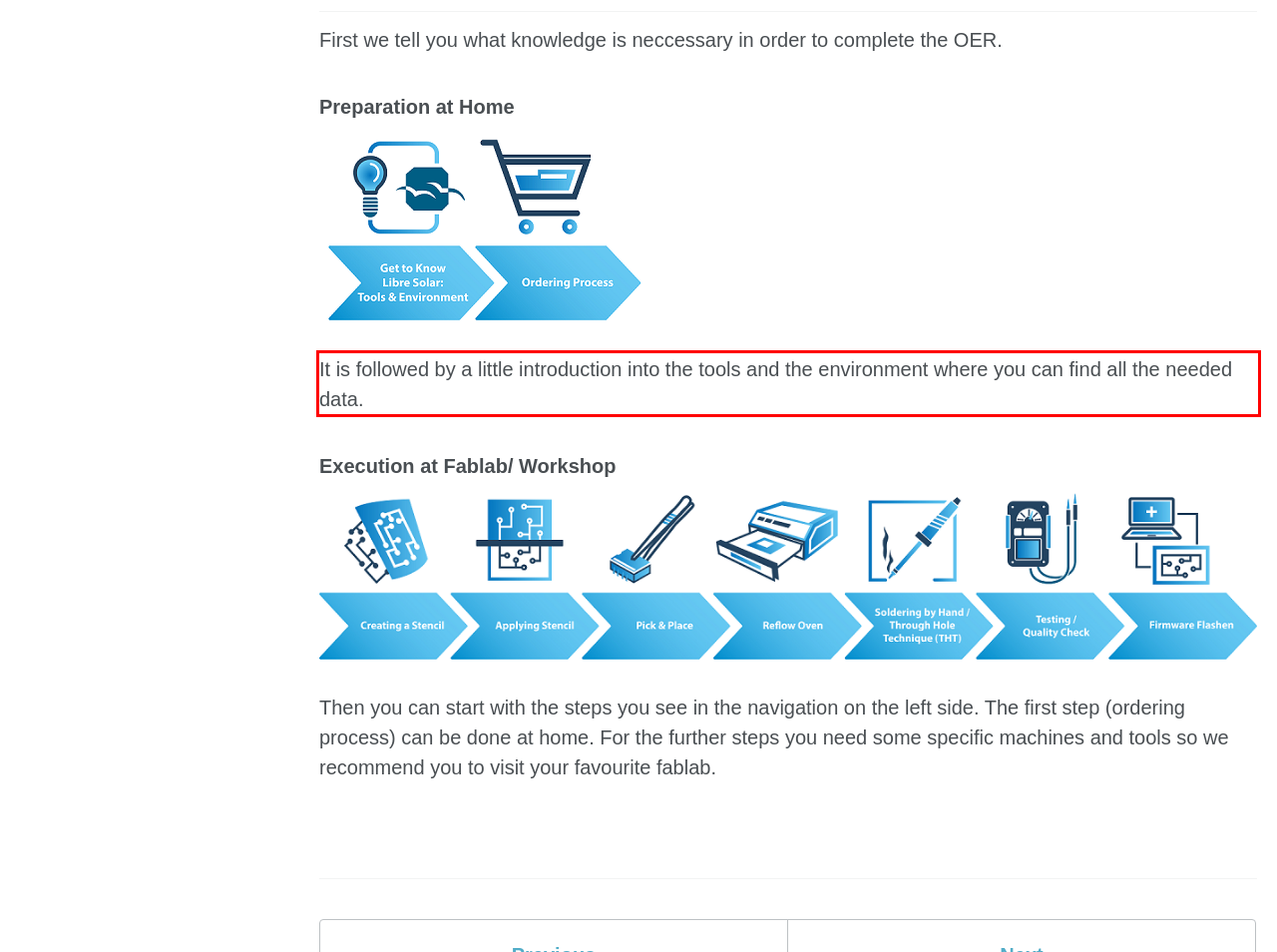Examine the screenshot of the webpage, locate the red bounding box, and perform OCR to extract the text contained within it.

It is followed by a little introduction into the tools and the environment where you can find all the needed data.